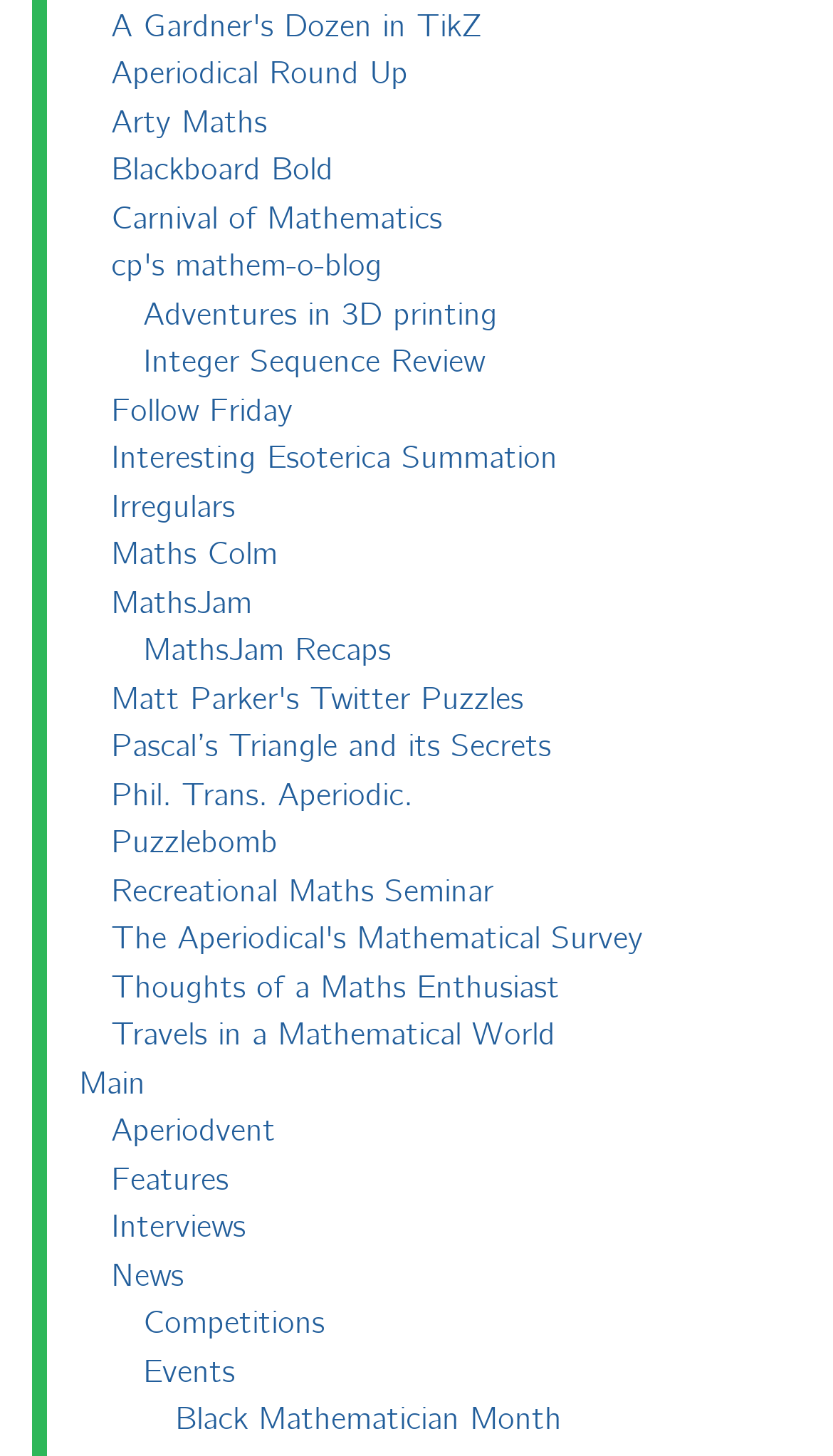Use a single word or phrase to answer the question:
Are there any links to news articles?

Yes